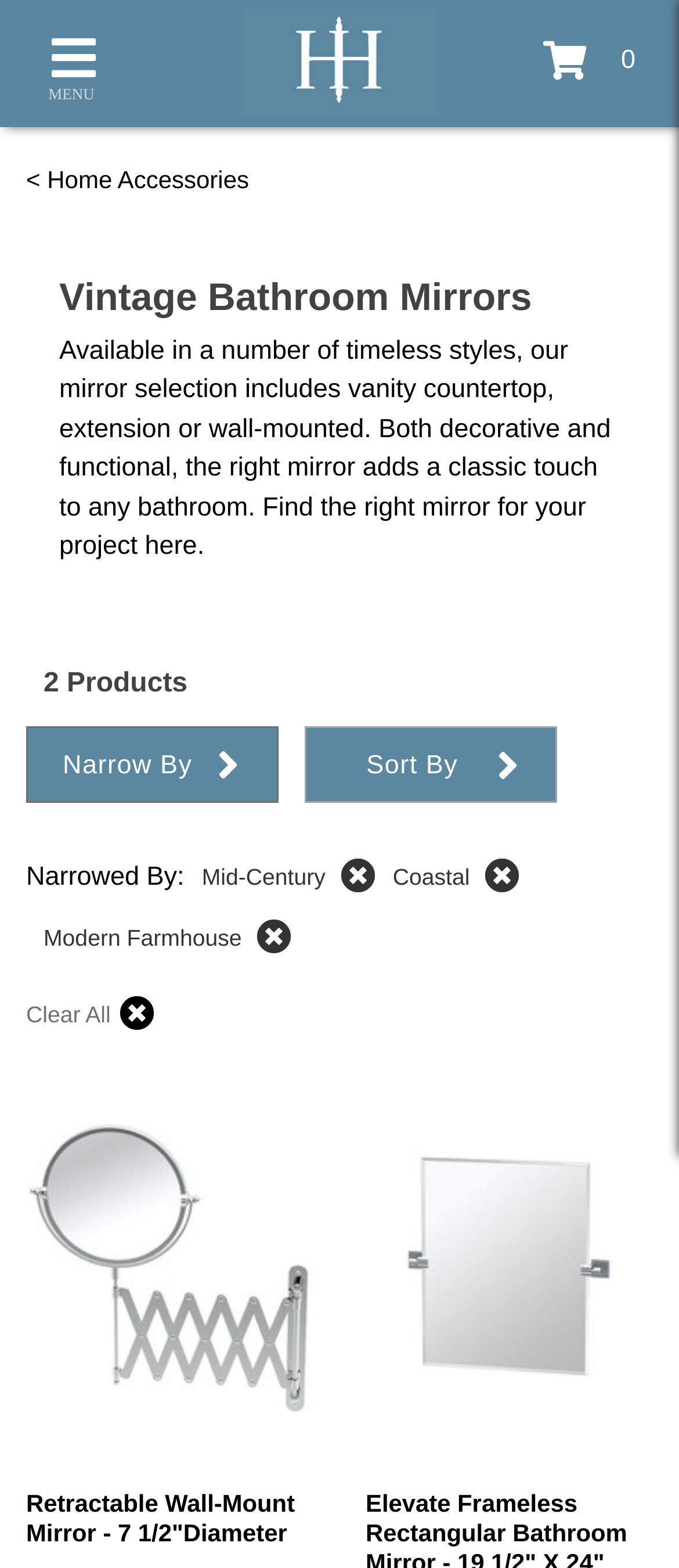Locate the bounding box coordinates of the element that should be clicked to fulfill the instruction: "View the Retractable Wall-Mount Mirror - 7 1/2"Diameter product".

[0.038, 0.916, 0.462, 0.935]